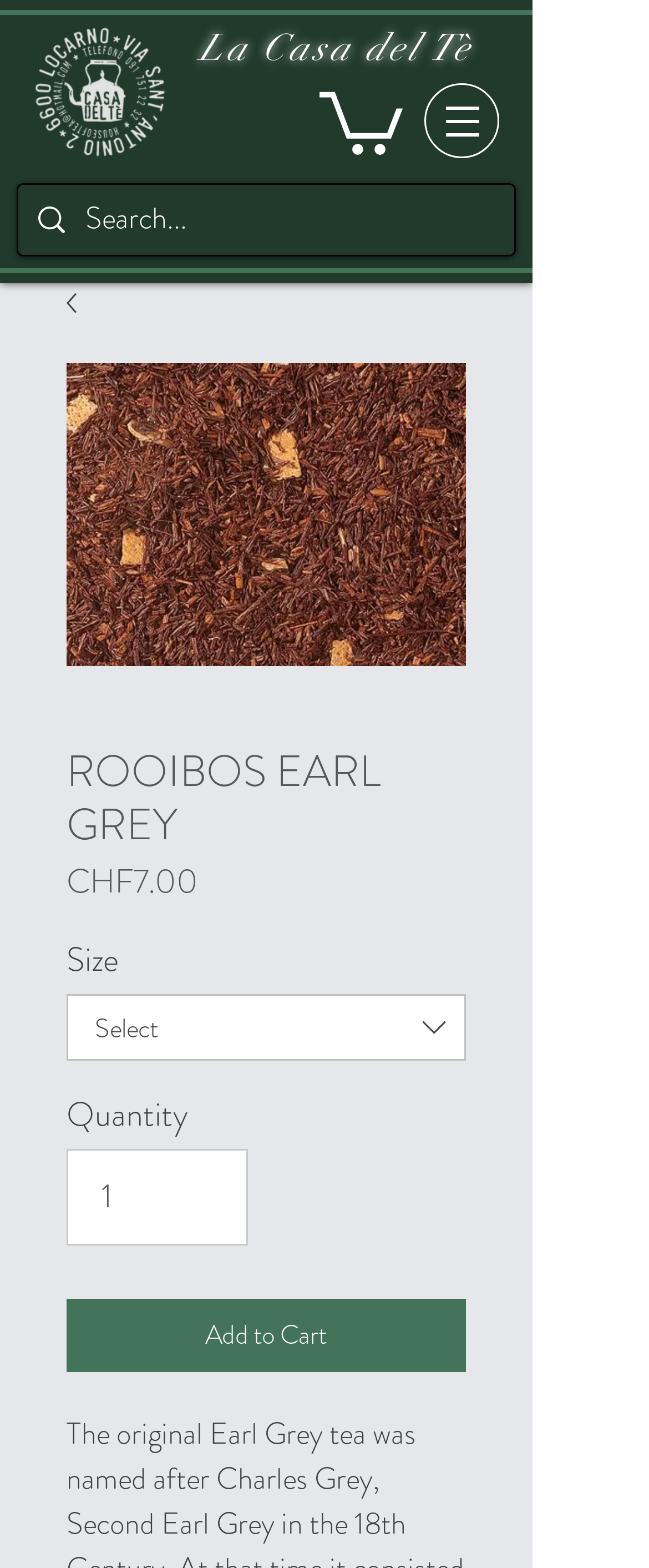Give a detailed explanation of the elements present on the webpage.

This webpage is about ROOIBOS EARL GREY tea from La Casa del Tè. At the top left, there is a logo image of Casa_del_Tè_-_Original_Logo.png, and next to it, there is a heading "La Casa del Tè". Below the logo, there is a navigation menu labeled "Site" with a button that has a popup menu. 

On the right side of the navigation menu, there is an image, and below it, there is a search bar with a searchbox and a search button. The search bar also has an image and a link with an image. 

Below the search bar, there is a section dedicated to the ROOIBOS EARL GREY tea. It has a heading "ROOIBOS EARL GREY" and an image of the tea. The price of the tea, CHF7.00, is displayed below the heading, along with the label "Price". 

Next to the price, there are options to select the size of the tea, with a combobox labeled "Size" and a button to expand the options. Below the size options, there is a label "Quantity" and a spinbutton to select the quantity of the tea. 

Finally, there is a button "Add to Cart" at the bottom of the section, which allows users to add the tea to their cart.